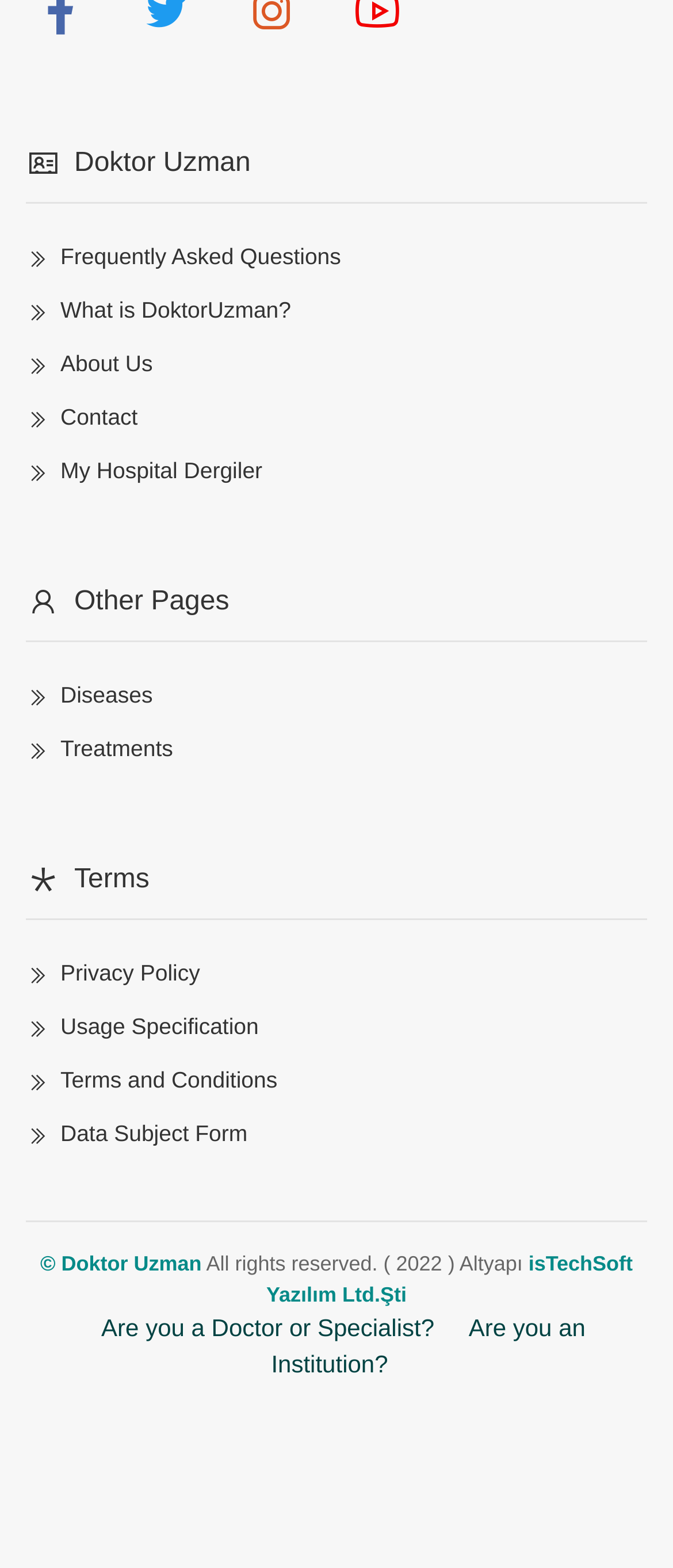Indicate the bounding box coordinates of the element that needs to be clicked to satisfy the following instruction: "Enter email address". The coordinates should be four float numbers between 0 and 1, i.e., [left, top, right, bottom].

None